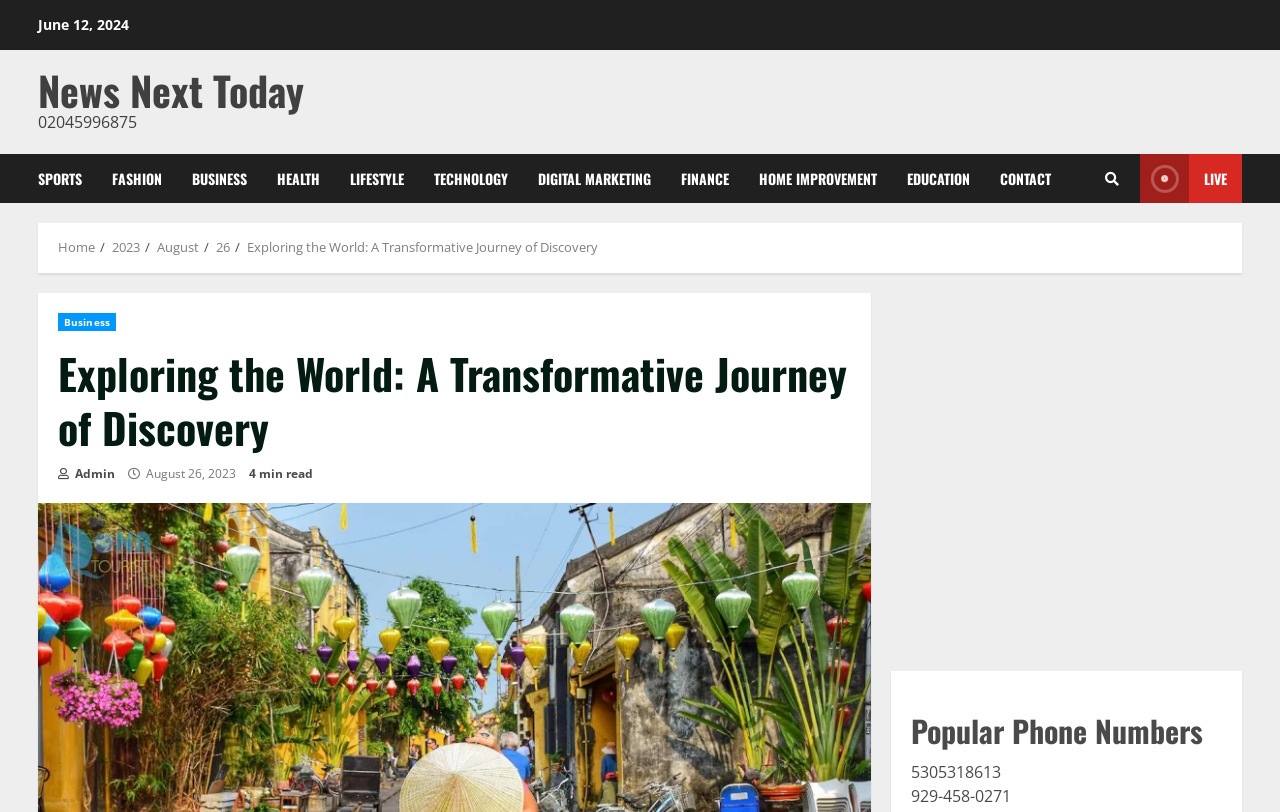Can you specify the bounding box coordinates of the area that needs to be clicked to fulfill the following instruction: "View LIFESTYLE"?

[0.262, 0.19, 0.327, 0.25]